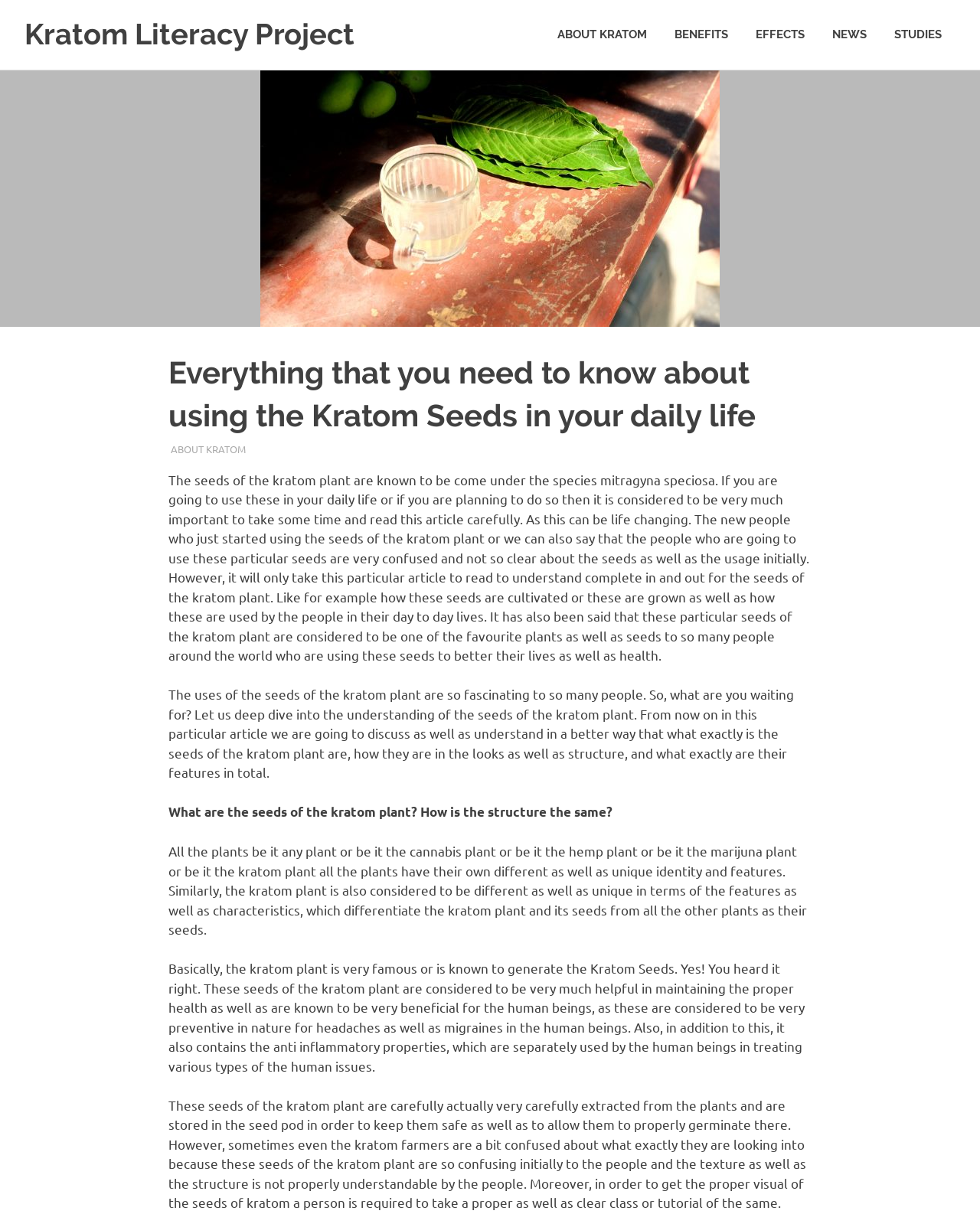Locate the bounding box coordinates of the clickable region to complete the following instruction: "Learn about the benefits of kratom."

[0.674, 0.01, 0.757, 0.047]